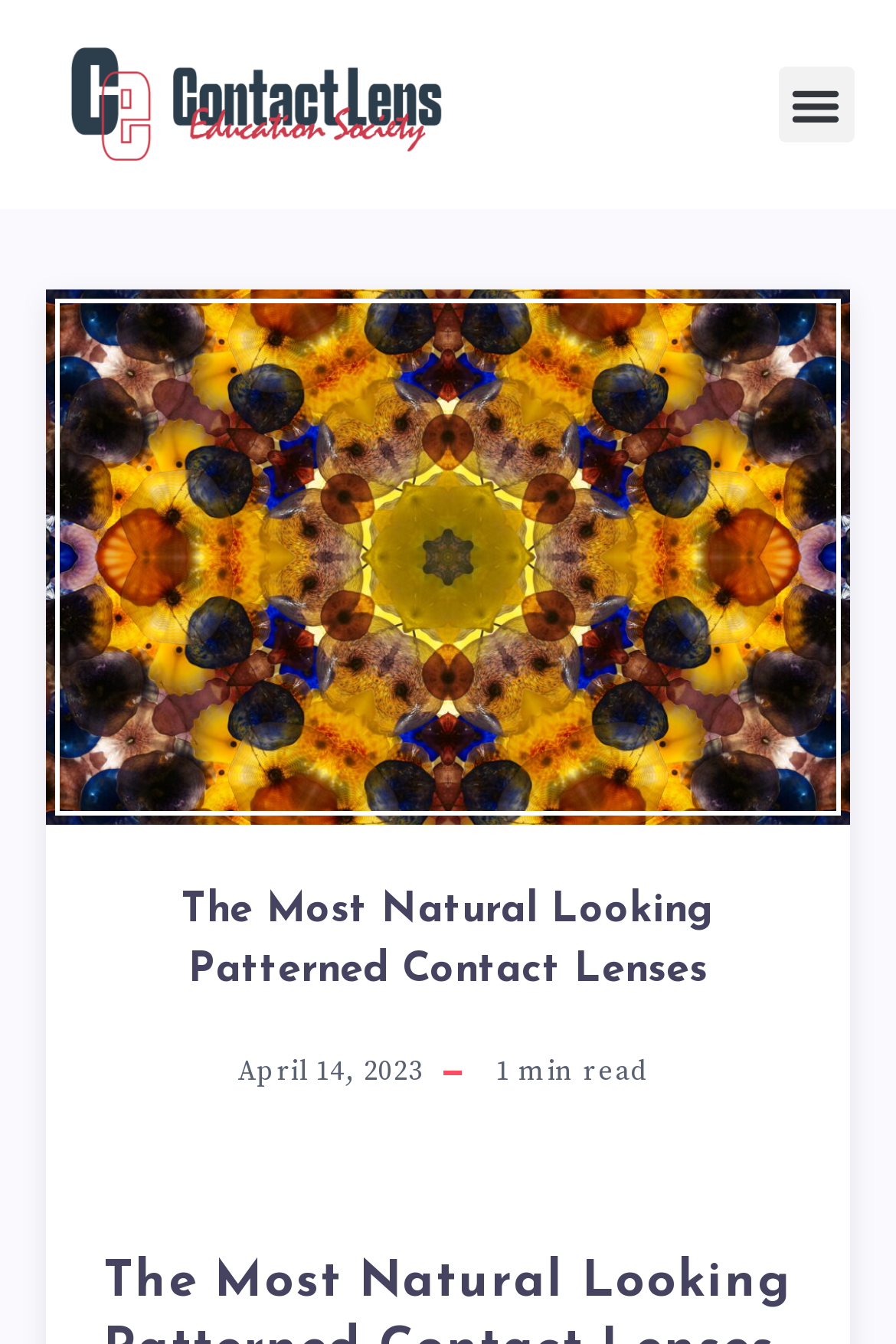Analyze the image and provide a detailed answer to the question: What type of image is displayed on the webpage?

The image element has a description of 'The Most Natural Looking Patterned Contact Lenses', which suggests that the image is related to contact lenses, specifically patterned ones. This image is likely a visual representation of the topic being discussed on the webpage.